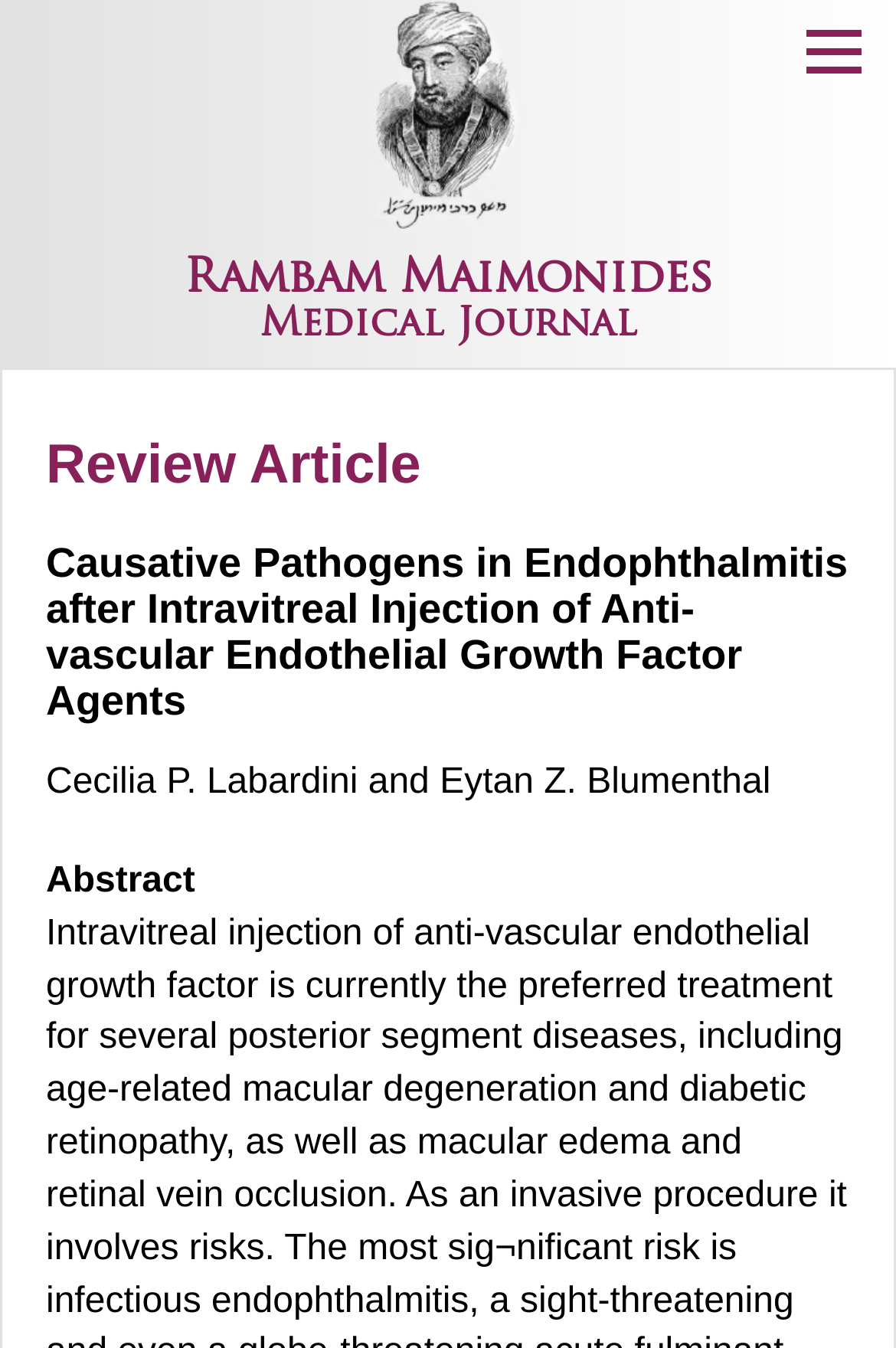Please provide a one-word or short phrase answer to the question:
What section is this article in?

Abstract